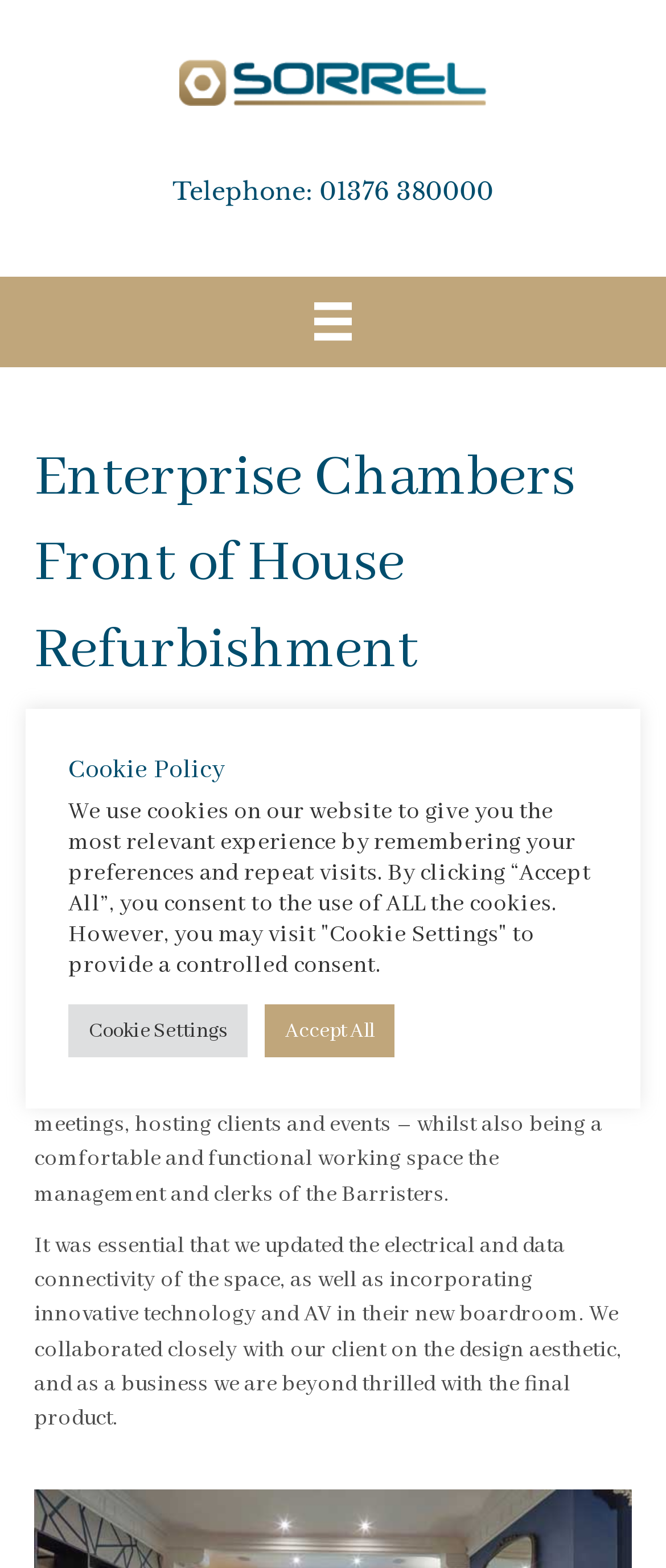What is the purpose of the refurbishment?
Identify the answer in the screenshot and reply with a single word or phrase.

Create a modern workspace